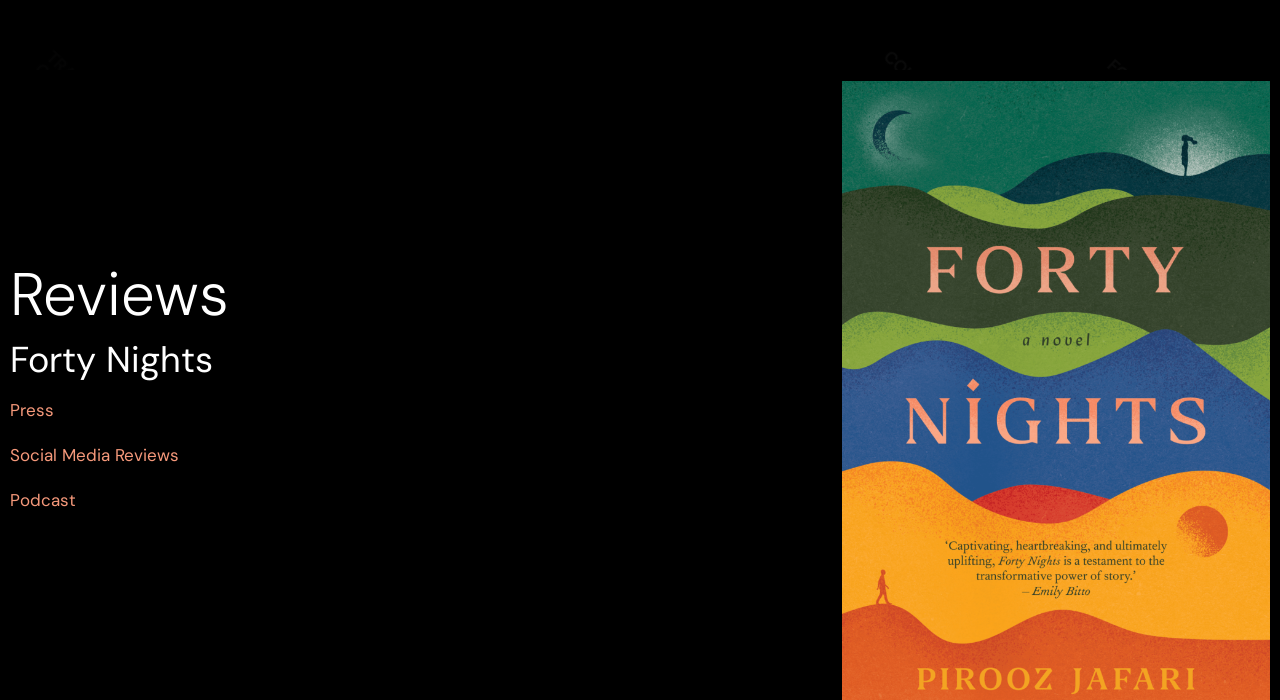Provide the bounding box coordinates of the HTML element described by the text: "ABOUT". The coordinates should be in the format [left, top, right, bottom] with values between 0 and 1.

[0.227, 0.034, 0.273, 0.065]